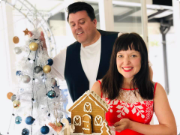Generate an in-depth description of the image.

In the vibrant setting of a holiday-themed backdrop, two cheerful hosts embody the spirit of Christmas. The woman, dressed in a striking red outfit adorned with festive details, holds a beautifully crafted gingerbread house, exuding festive warmth. Beside her, a man in a dark vest adds to the jovial atmosphere as he engages playfully with the Christmas decor around them. A sparkling white Christmas tree, embellished with colorful ornaments, stands prominently in the background, enhancing the joyful ambiance of the scene. This moment captures the essence of the "Christmas Podding" podcast, where the hosts discuss ways to bring joy back into Christmas Day, alongside tips and entertaining stories to make the festive season memorable.